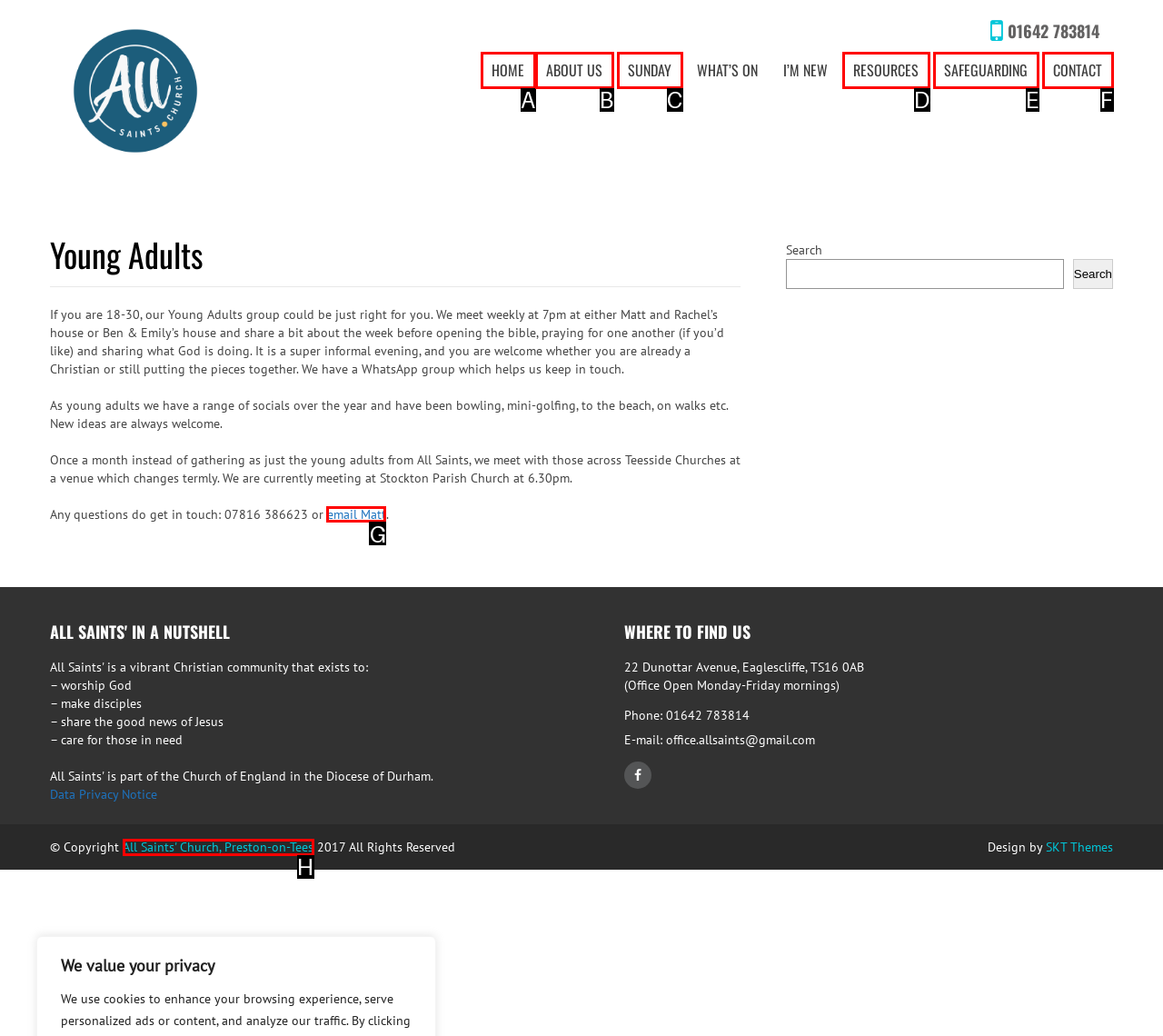Which UI element should be clicked to perform the following task: Contact Matt via email? Answer with the corresponding letter from the choices.

G